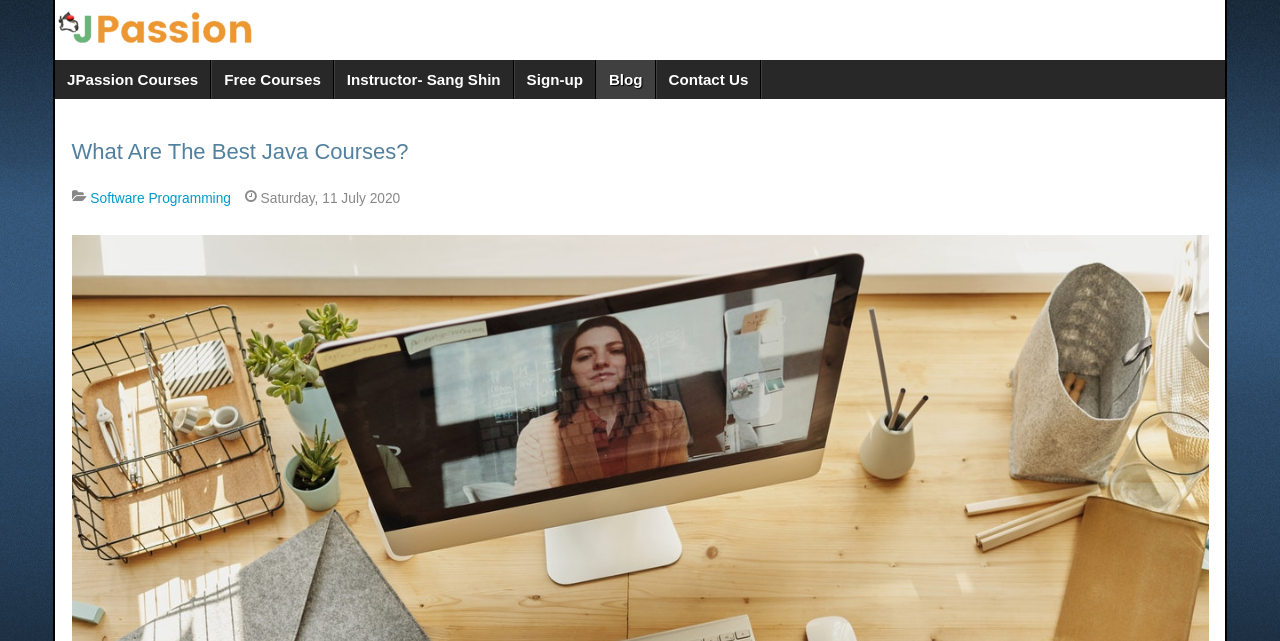Please provide a one-word or short phrase answer to the question:
What is the date of the latest article?

Saturday, 11 July 2020